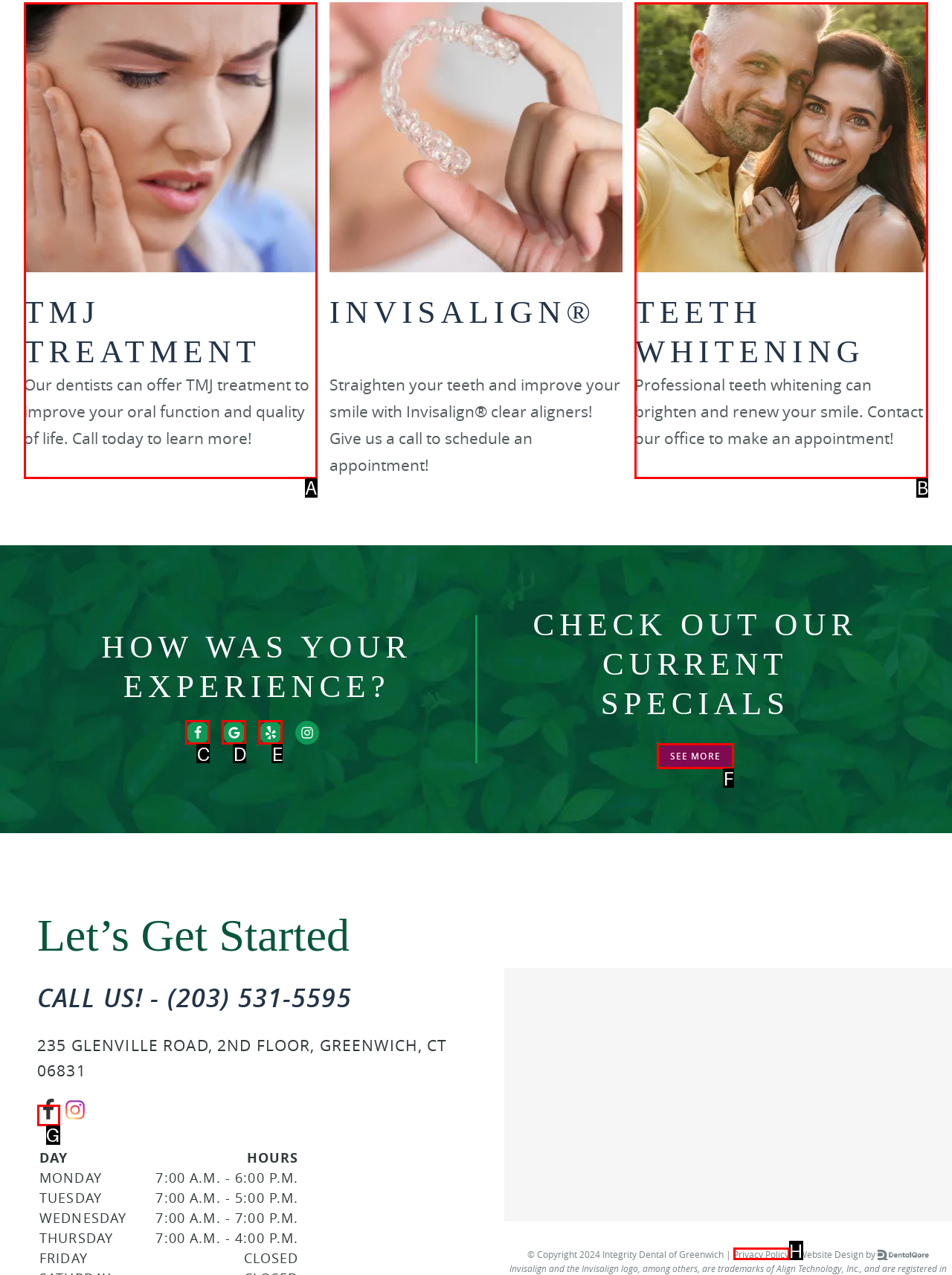Identify the HTML element you need to click to achieve the task: Check out current specials. Respond with the corresponding letter of the option.

F